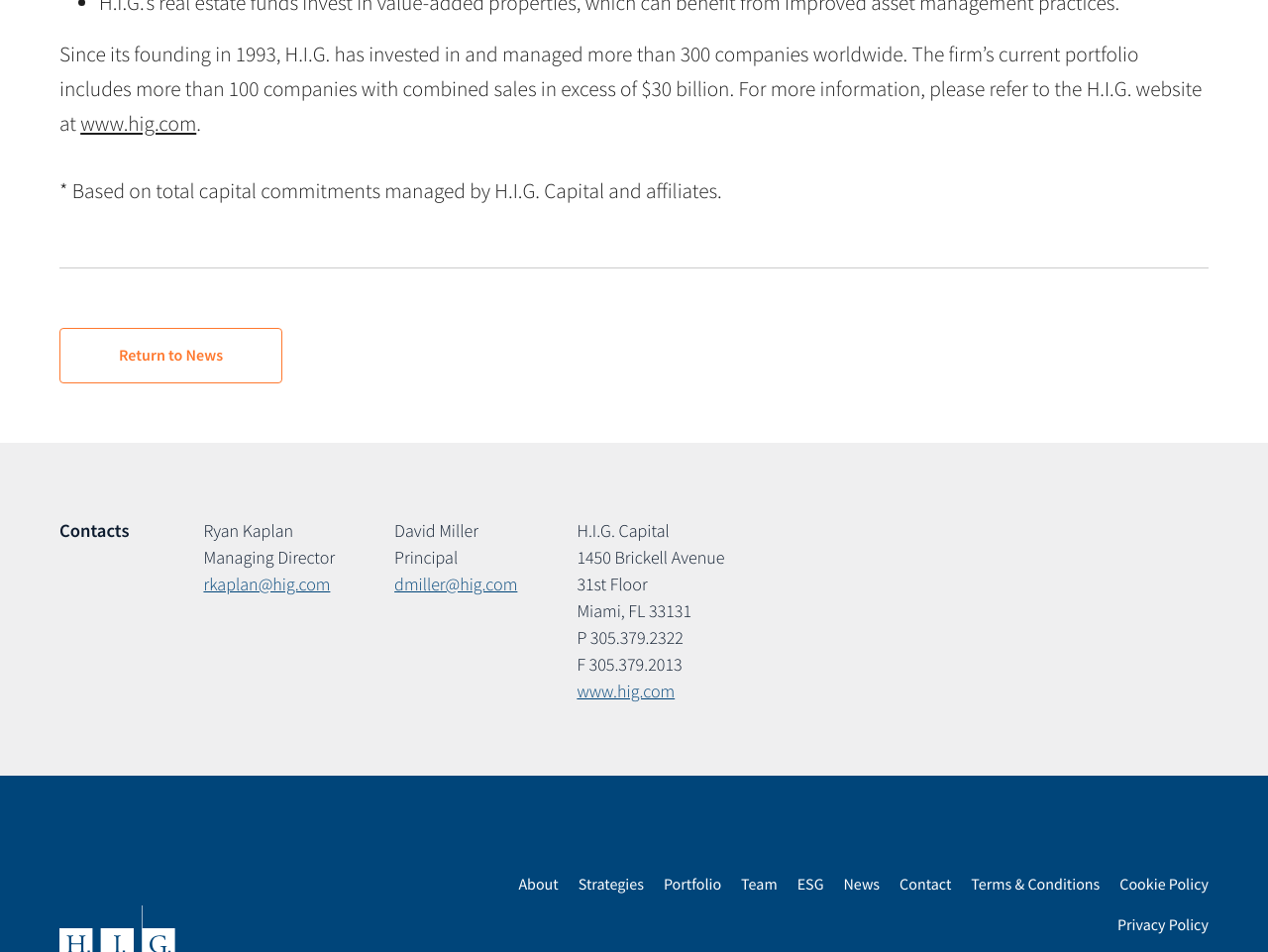Highlight the bounding box coordinates of the region I should click on to meet the following instruction: "Go to About page".

[0.409, 0.919, 0.44, 0.946]